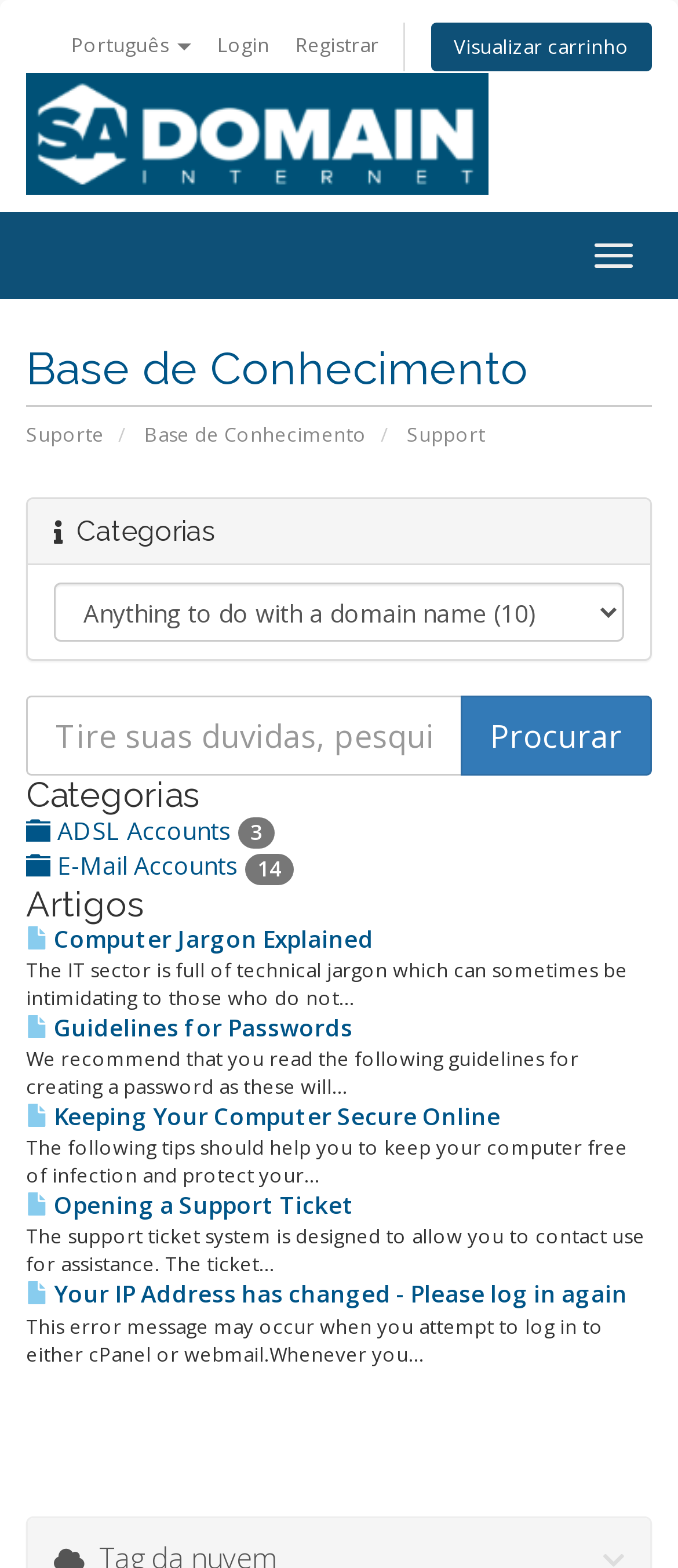How many articles are listed on the webpage?
Using the image as a reference, give a one-word or short phrase answer.

At least 5